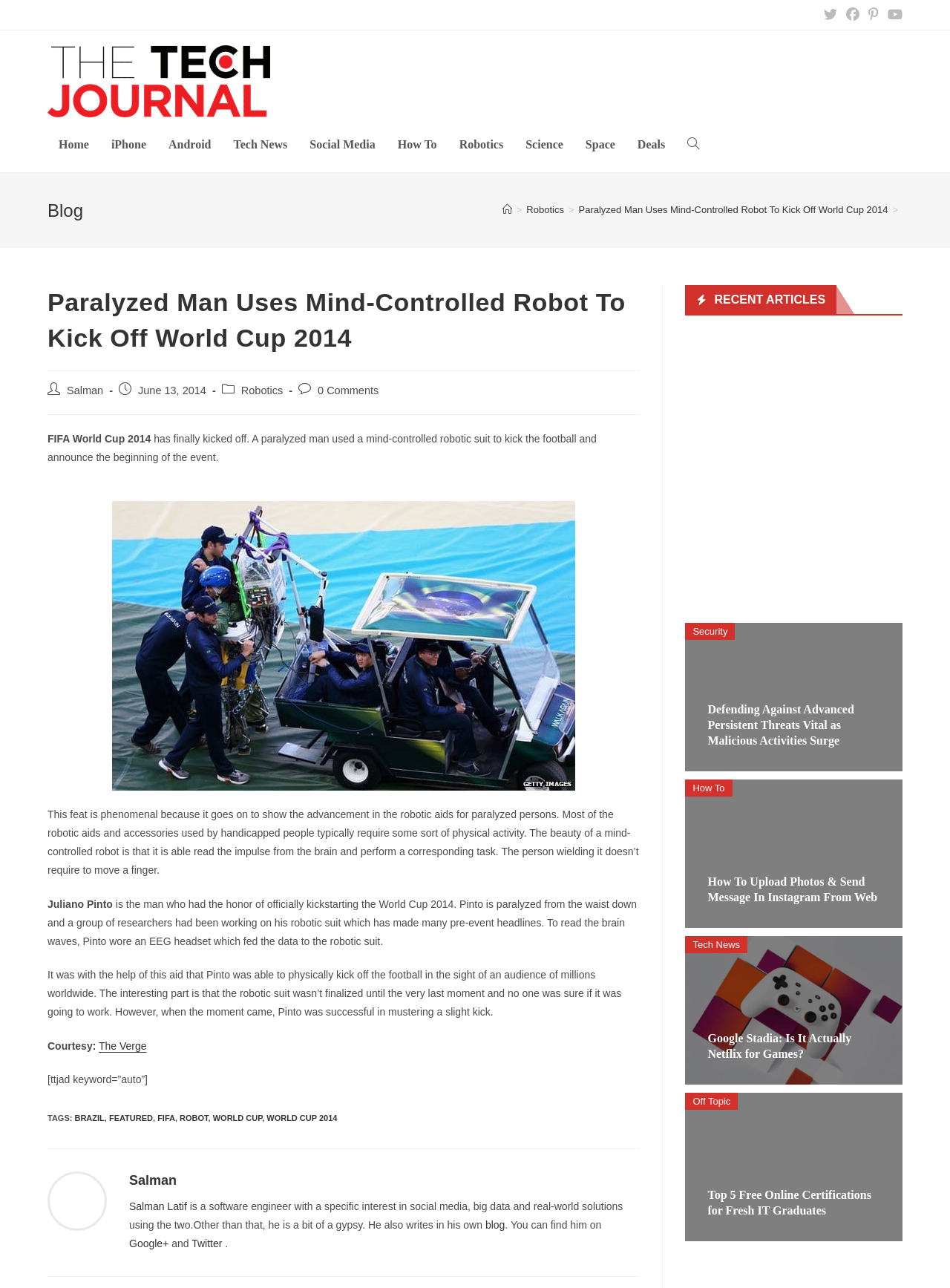Please locate the bounding box coordinates of the element that should be clicked to complete the given instruction: "Check the recent article about Defending Against Advanced Persistent Threats".

[0.721, 0.483, 0.95, 0.599]